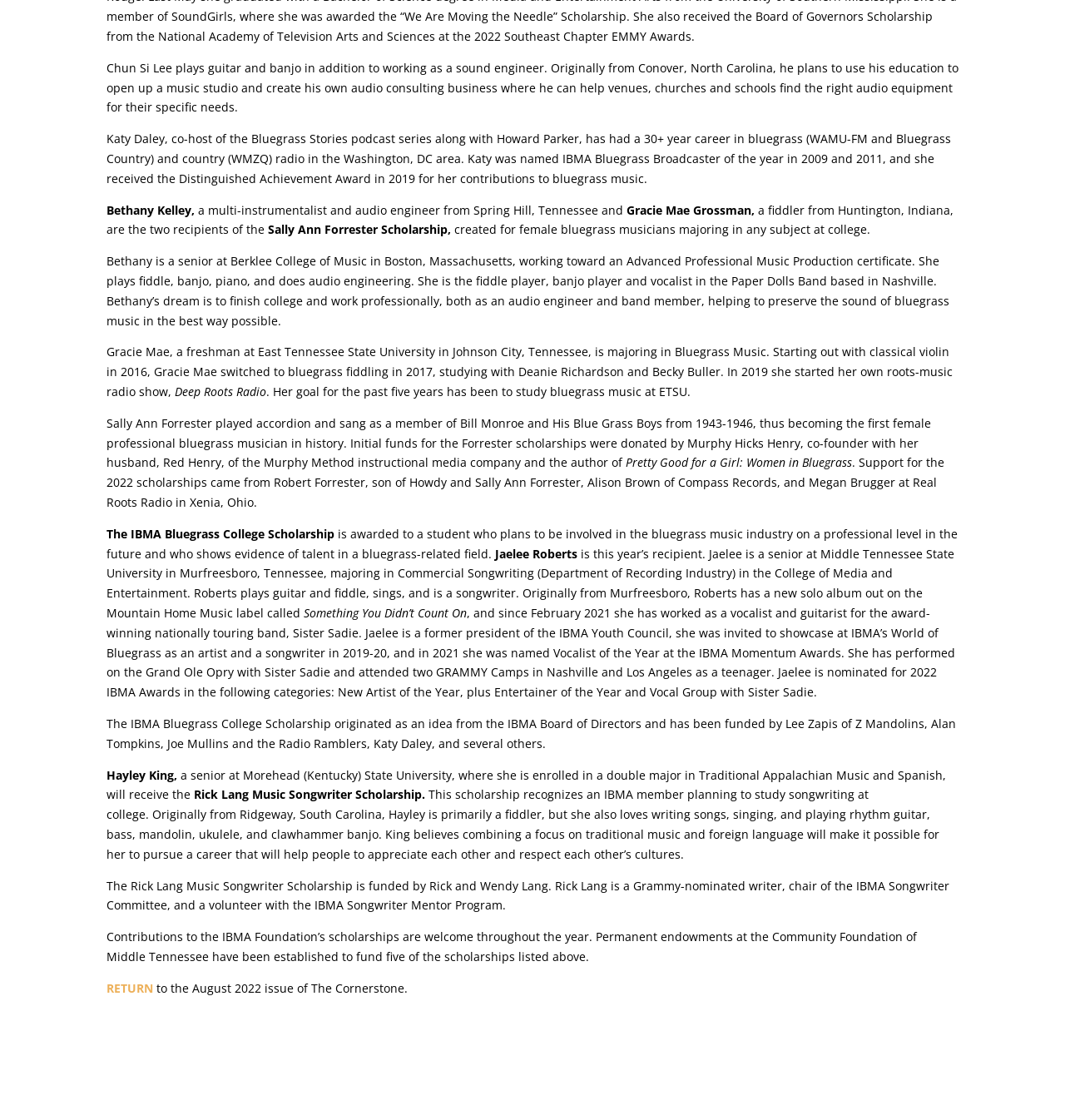What is Chun Si Lee's profession?
Answer the question with just one word or phrase using the image.

Sound engineer